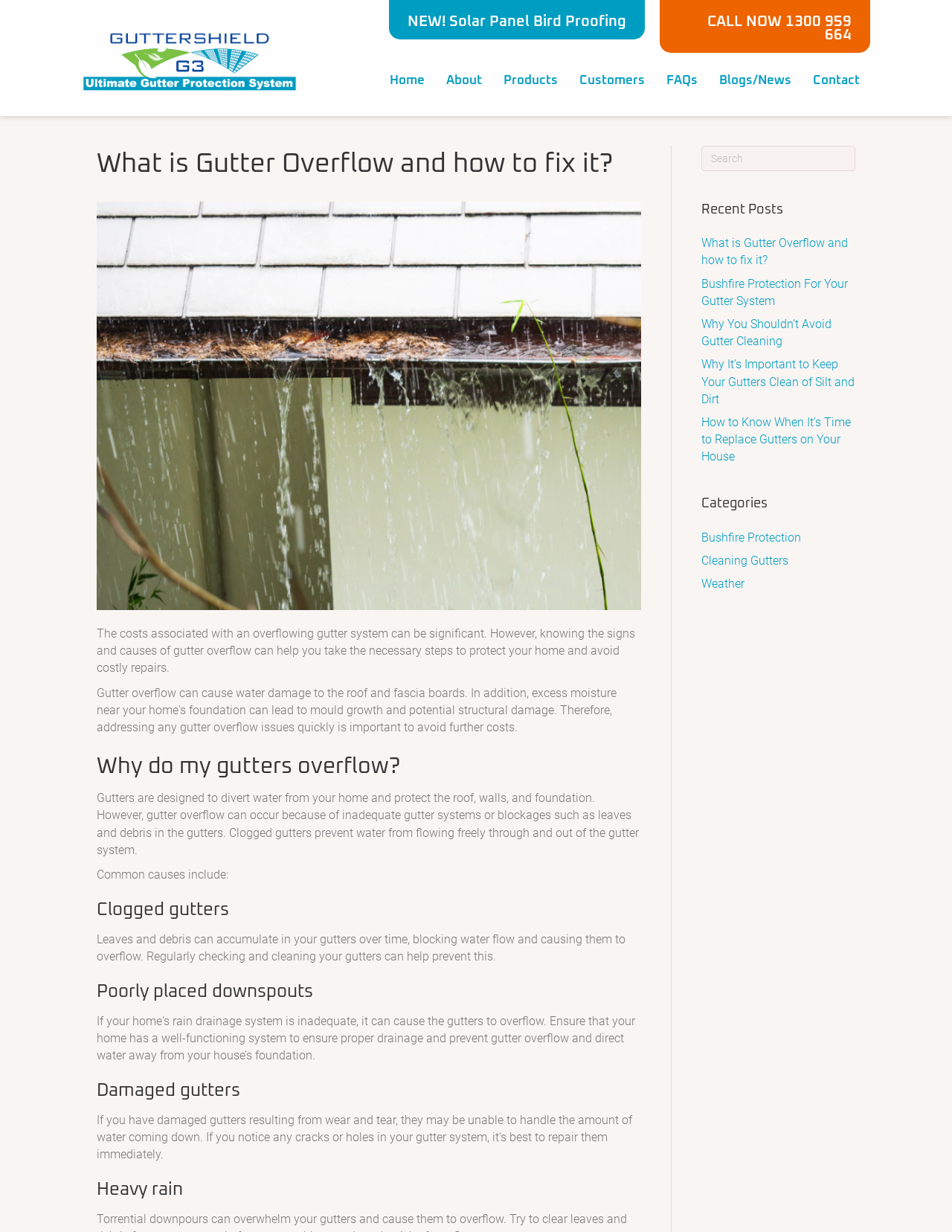Find and indicate the bounding box coordinates of the region you should select to follow the given instruction: "Learn about 'Bushfire Protection' category".

[0.736, 0.43, 0.841, 0.442]